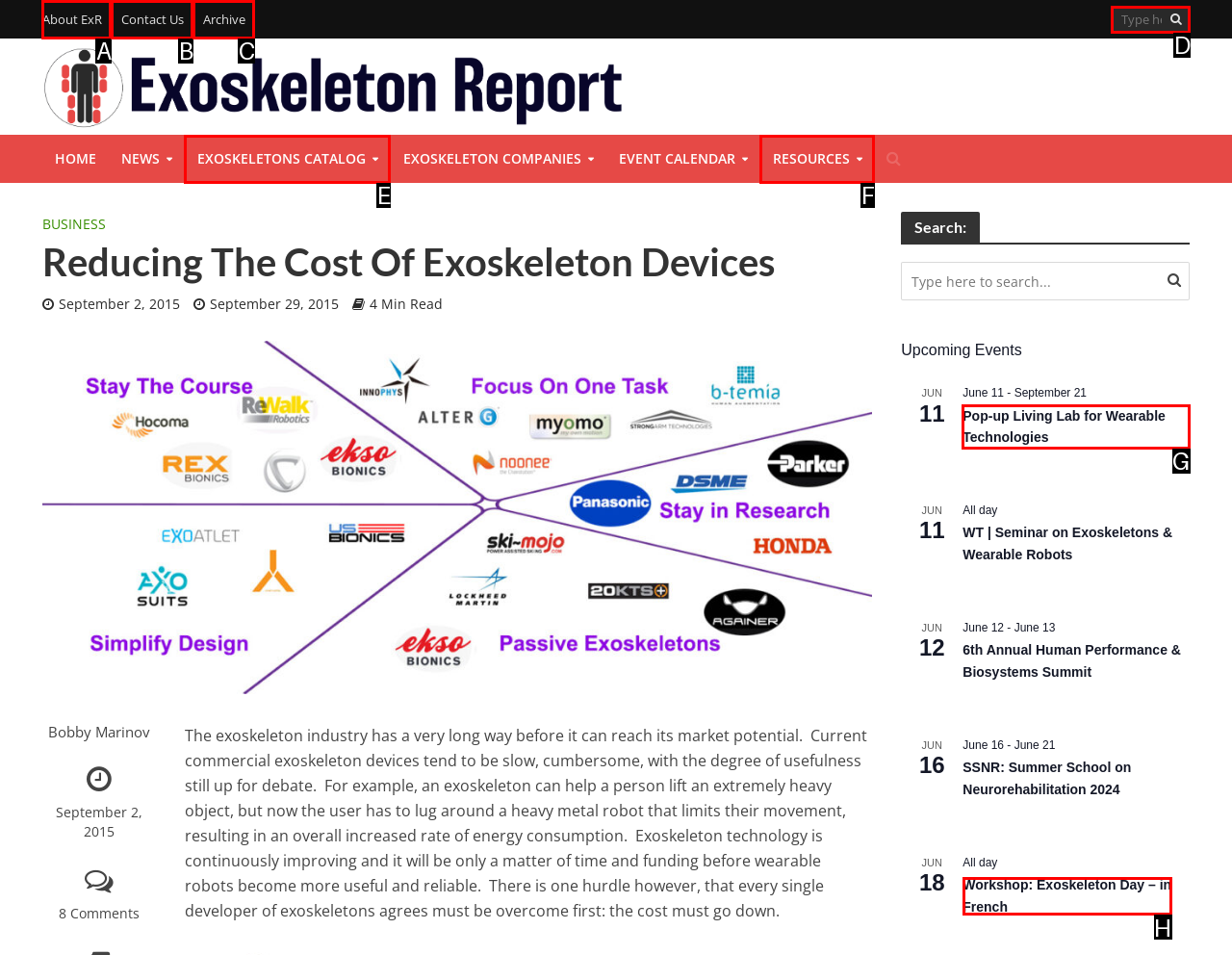Select the letter of the UI element you need to click on to fulfill this task: View the upcoming event about wearable technologies. Write down the letter only.

G